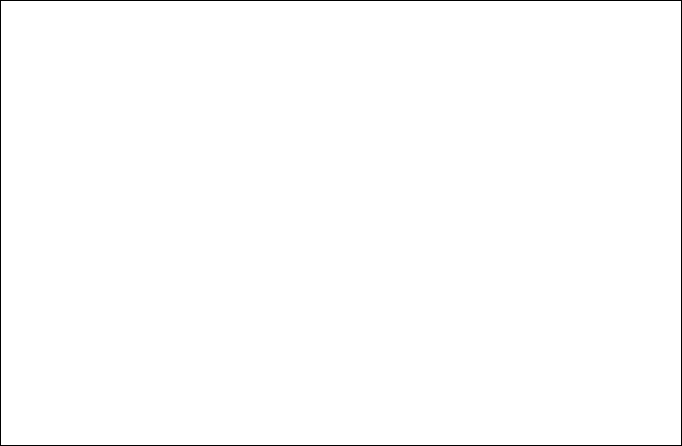What is the purpose of the text prompt 'Choose My apps from the menu'?
Look at the screenshot and provide an in-depth answer.

The text prompt 'Choose My apps from the menu' is provided to guide users on how to navigate the Galaxy Store interface effectively and access the 'My apps' section.